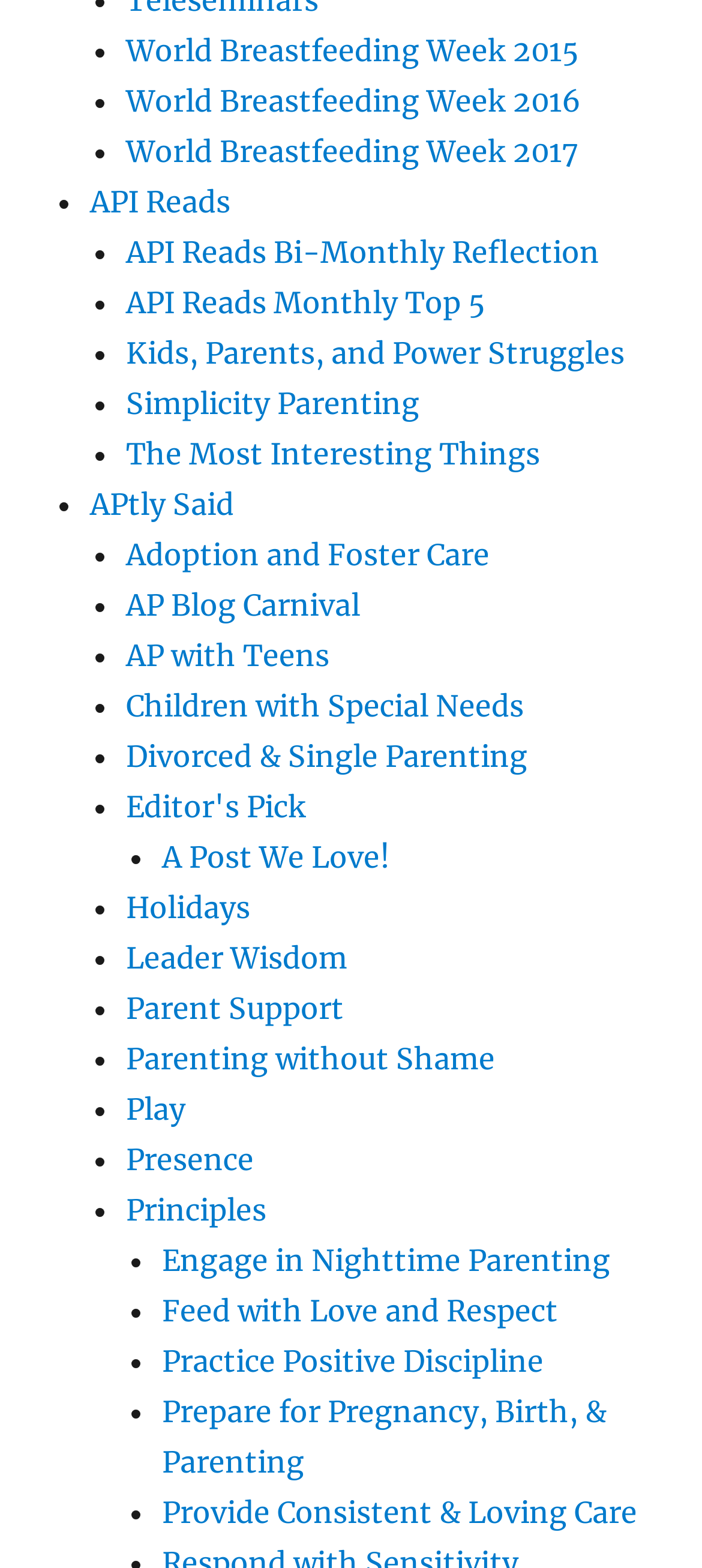How many links are on this webpage?
Provide a concise answer using a single word or phrase based on the image.

30